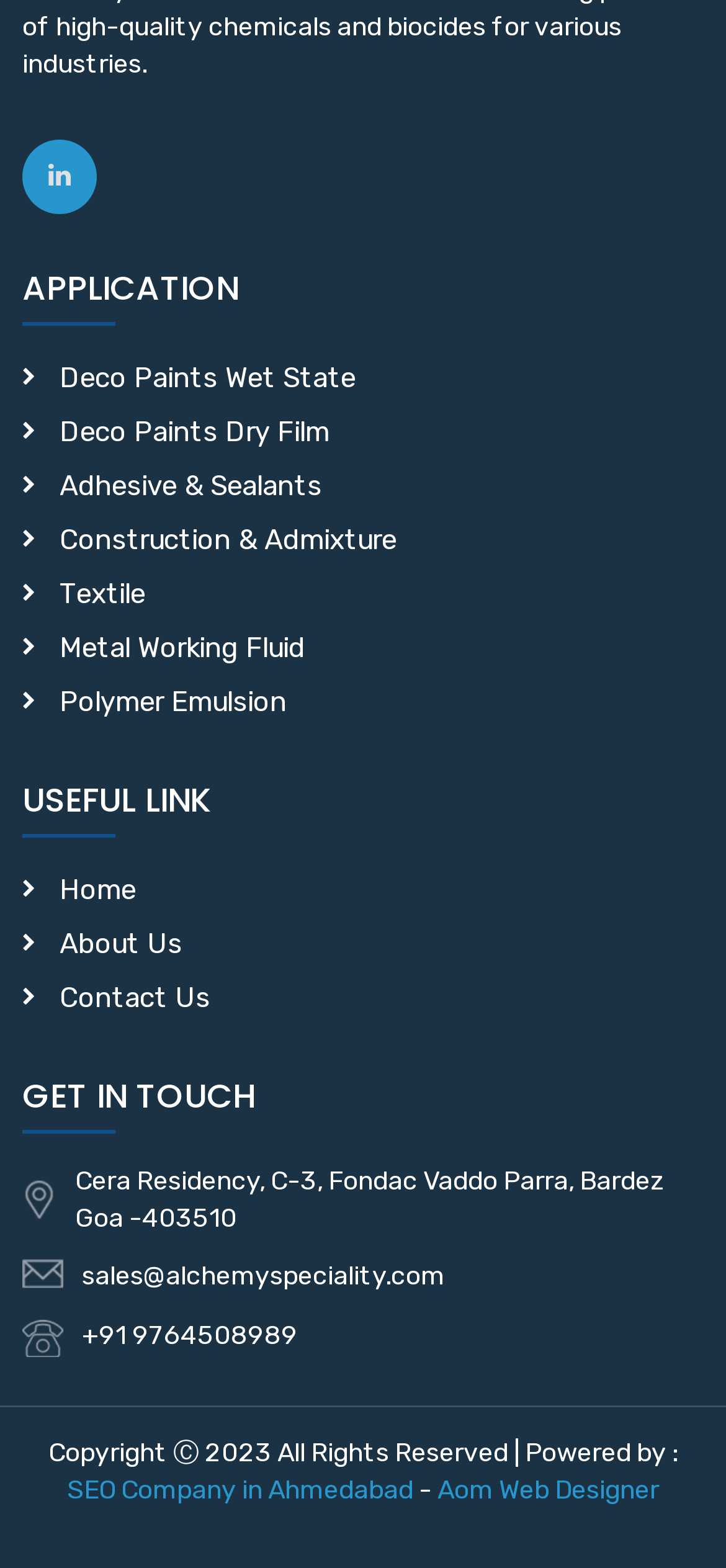Kindly determine the bounding box coordinates of the area that needs to be clicked to fulfill this instruction: "Contact sales via email".

[0.113, 0.8, 0.613, 0.828]